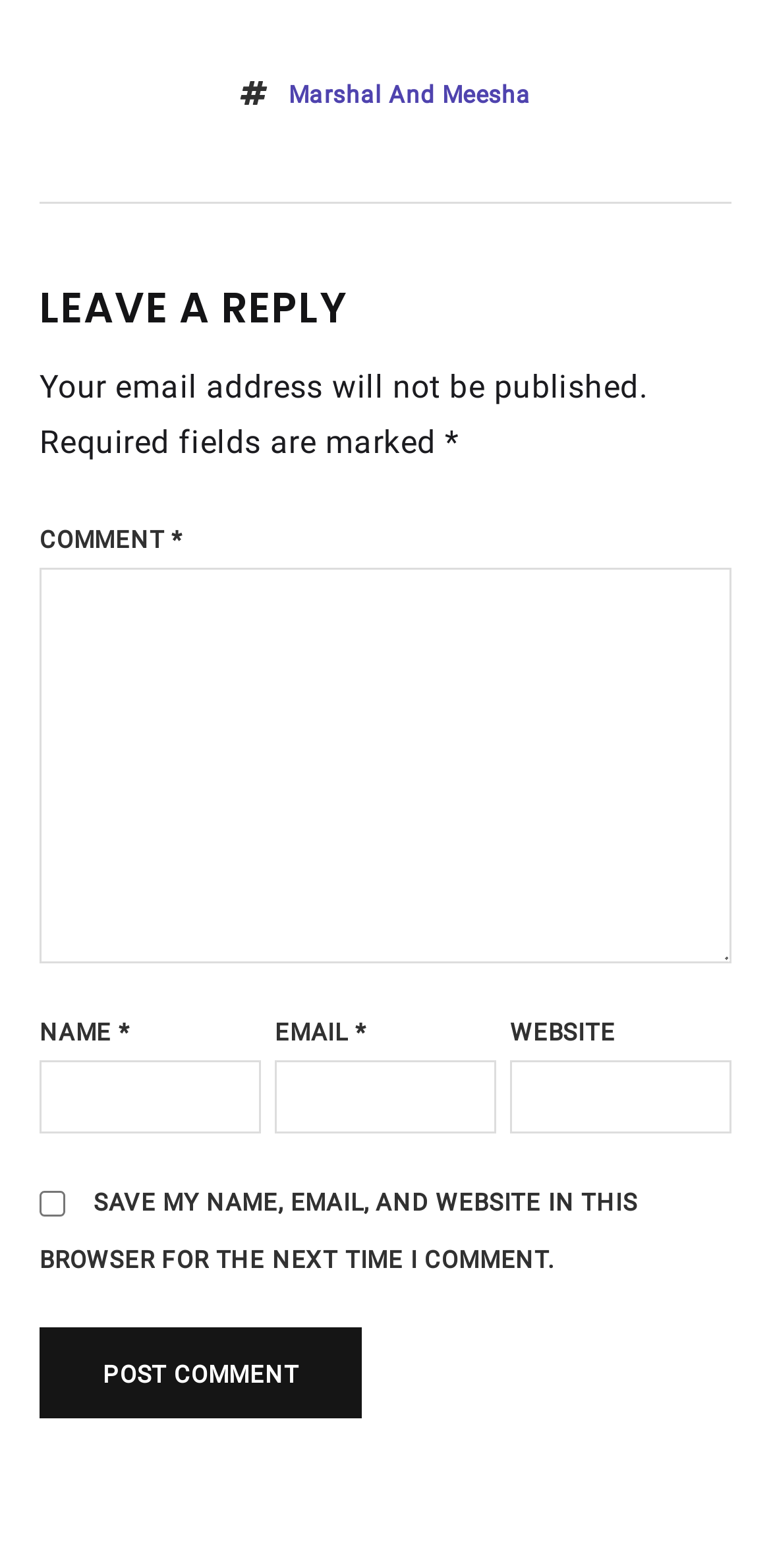Bounding box coordinates are to be given in the format (top-left x, top-left y, bottom-right x, bottom-right y). All values must be floating point numbers between 0 and 1. Provide the bounding box coordinate for the UI element described as: parent_node: WEBSITE name="url"

[0.662, 0.677, 0.949, 0.723]